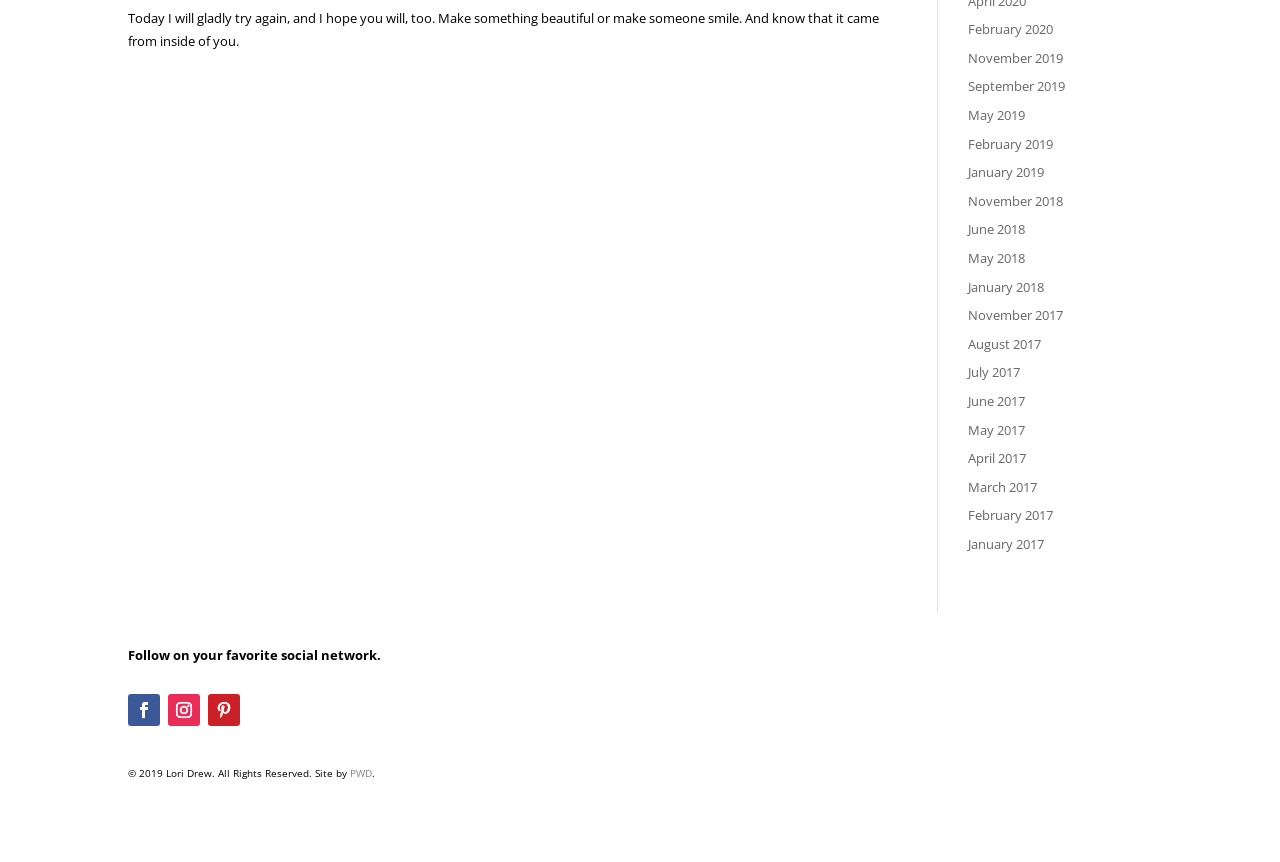From the webpage screenshot, predict the bounding box coordinates (top-left x, top-left y, bottom-right x, bottom-right y) for the UI element described here: Follow

[0.131, 0.805, 0.156, 0.842]